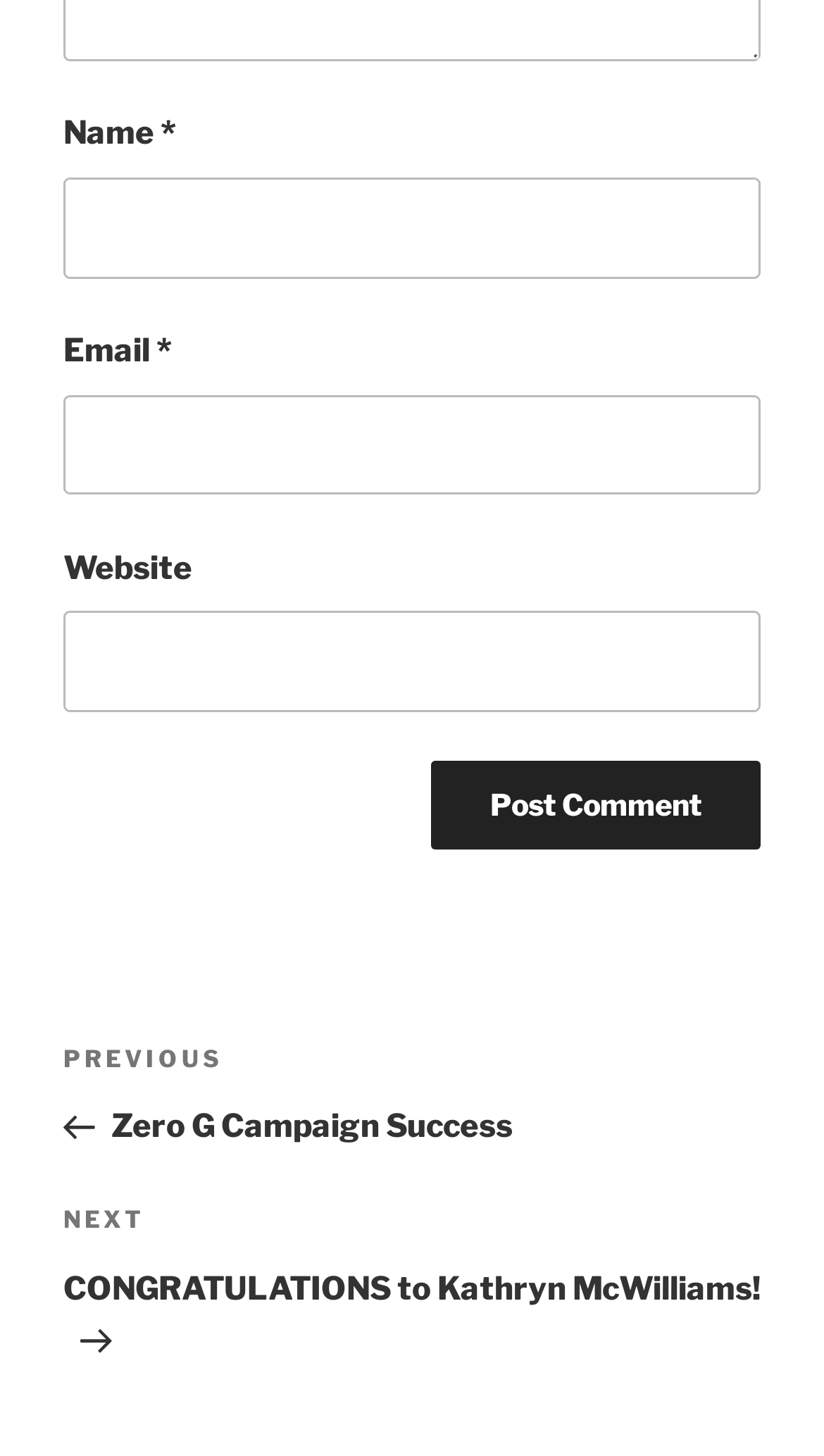Given the element description: "name="submit" value="Post Comment"", predict the bounding box coordinates of the UI element it refers to, using four float numbers between 0 and 1, i.e., [left, top, right, bottom].

[0.523, 0.522, 0.923, 0.583]